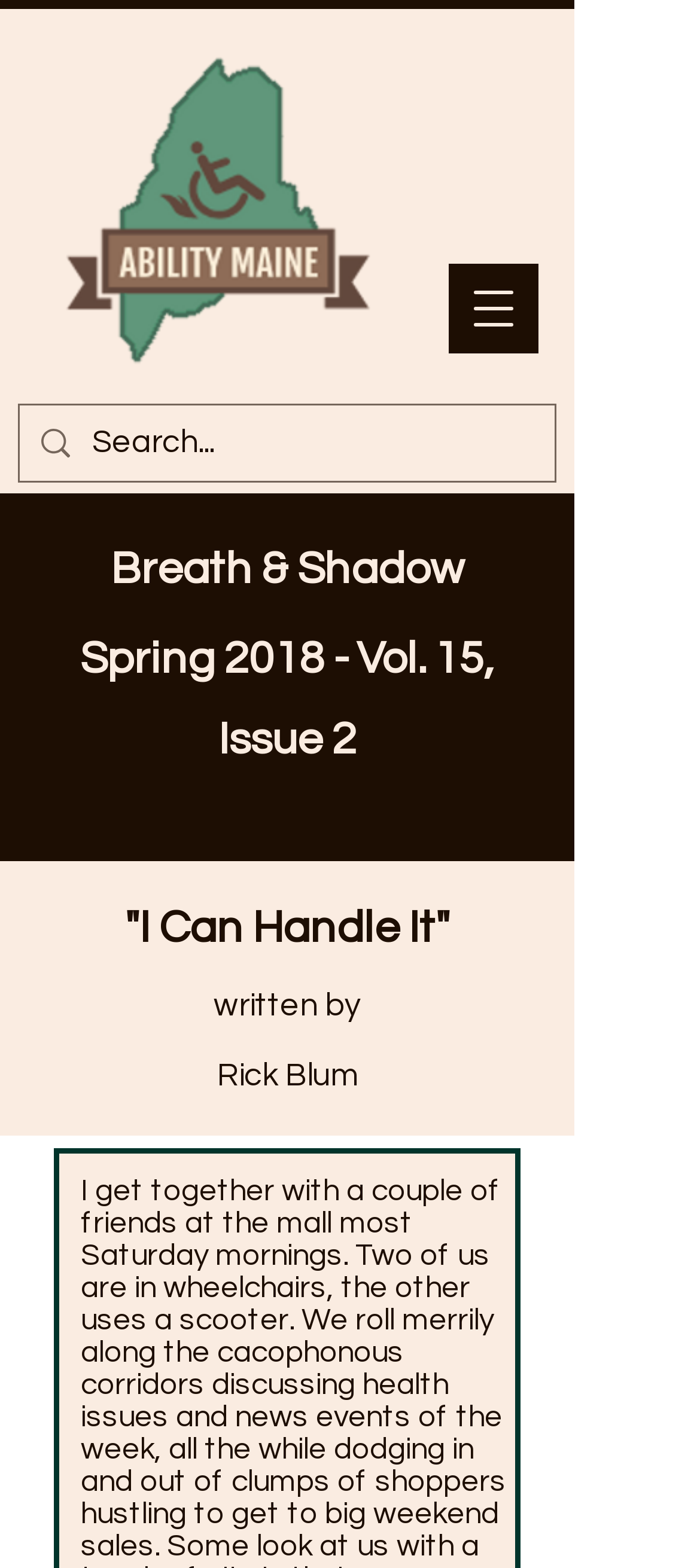Give a one-word or phrase response to the following question: What is the issue number of the magazine?

Vol. 15, Issue 2